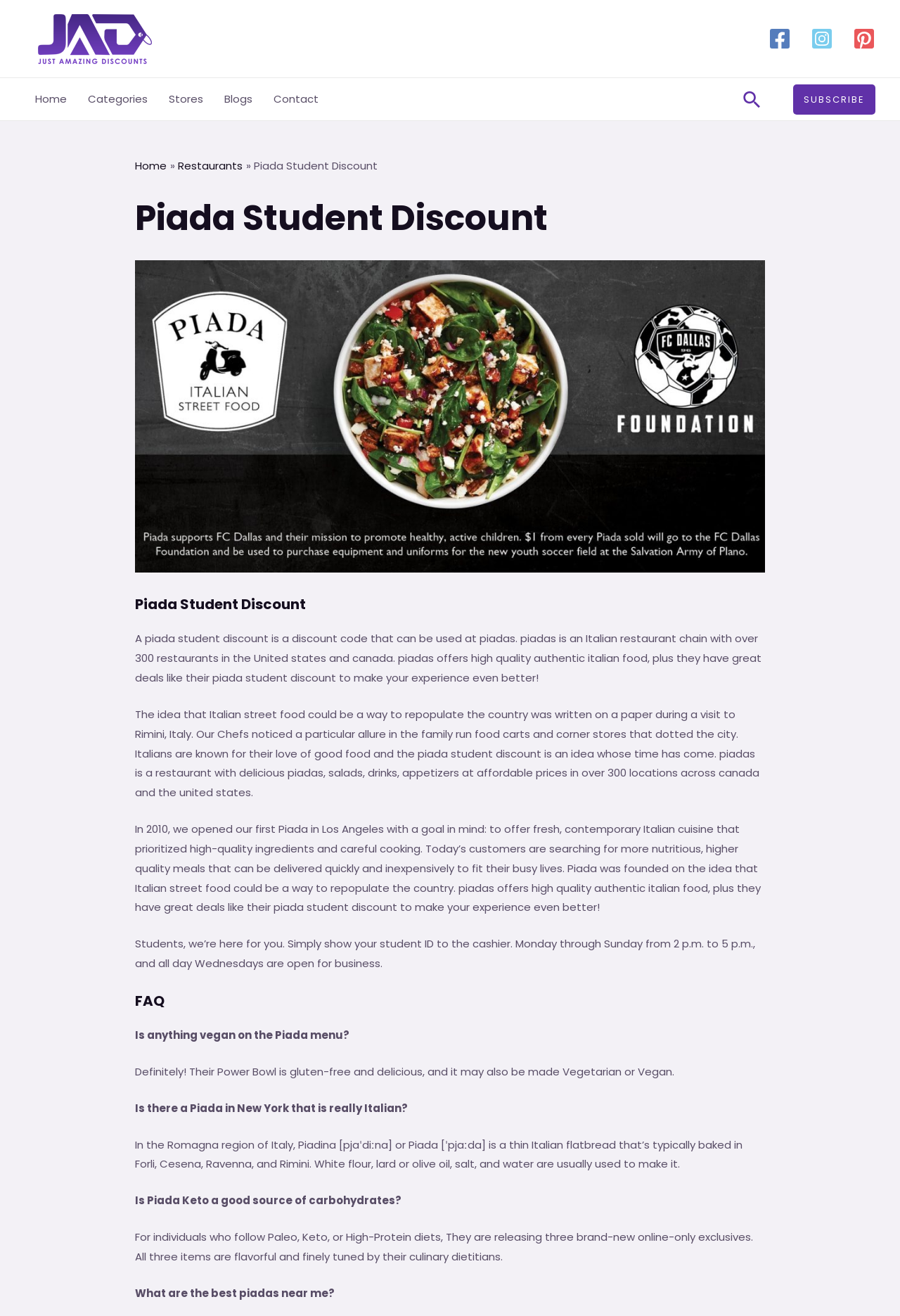Refer to the image and provide an in-depth answer to the question:
Is there a vegan option on the Piada menu?

The text mentions that 'Their Power Bowl is gluten-free and delicious, and it may also be made Vegetarian or Vegan', which implies that there is a vegan option available on the Piada menu.